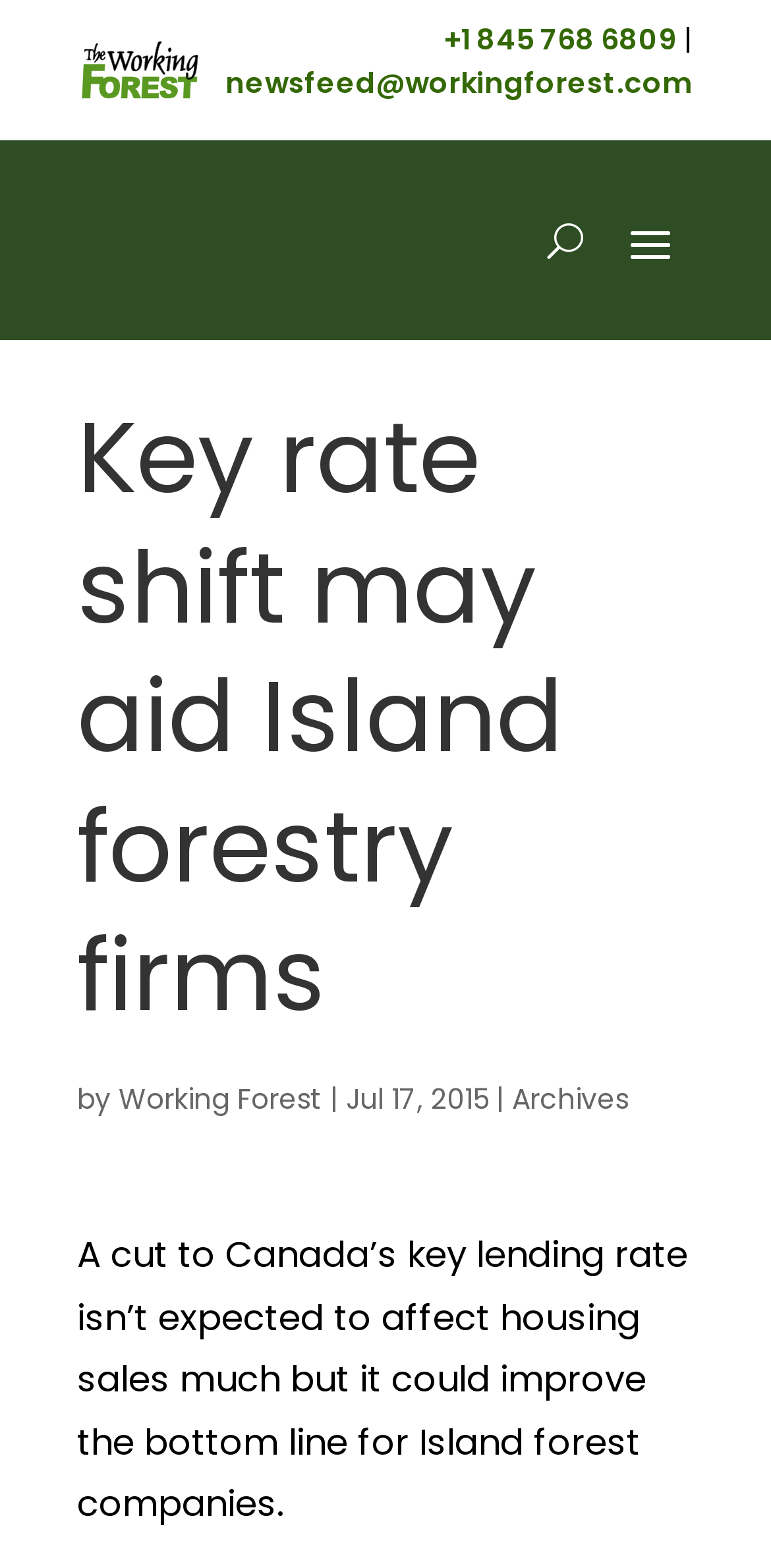Given the element description "Working Forest" in the screenshot, predict the bounding box coordinates of that UI element.

[0.154, 0.688, 0.418, 0.713]